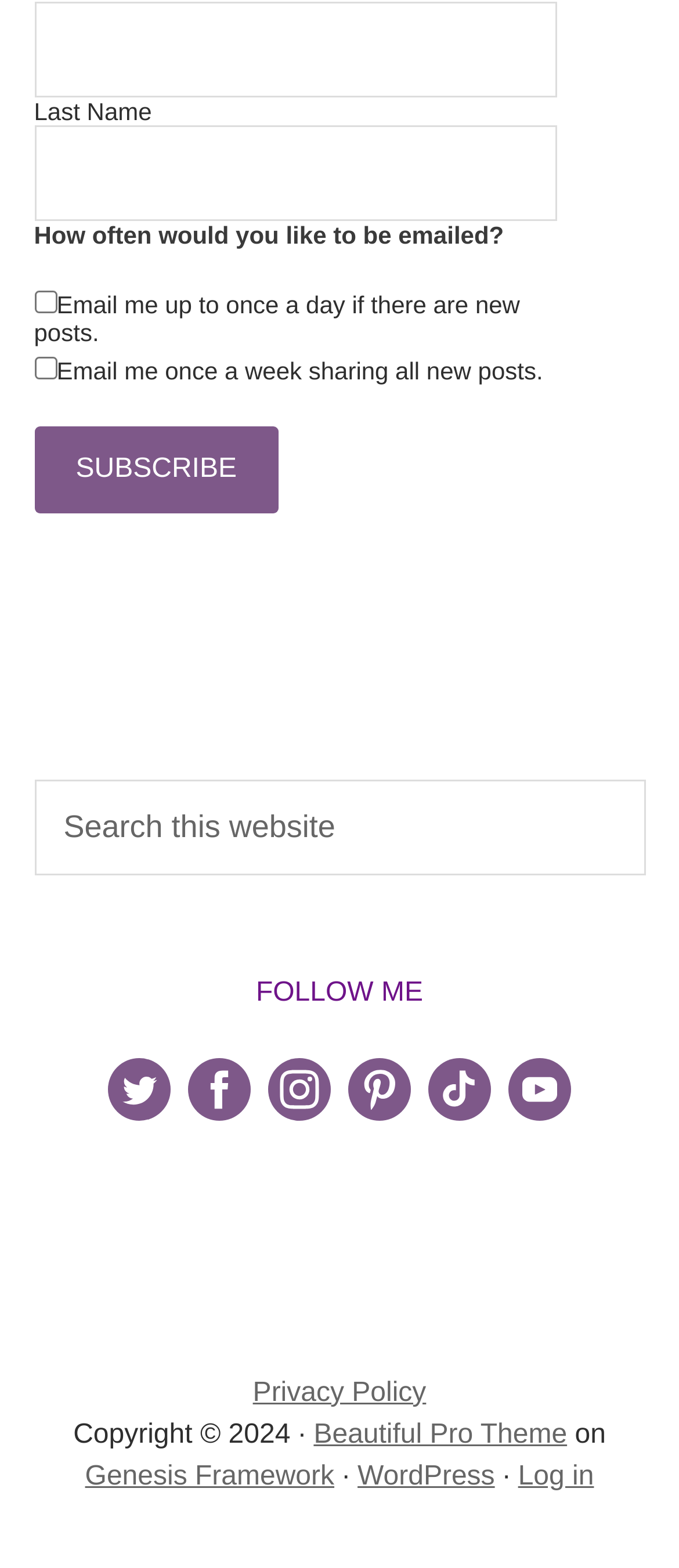How many links are available in the footer section?
Refer to the image and provide a detailed answer to the question.

The footer section is located at the bottom of the page, and it contains several links. There are 5 links in total, including 'Privacy Policy', 'Beautiful Pro Theme', 'Genesis Framework', 'WordPress', and 'Log in'.